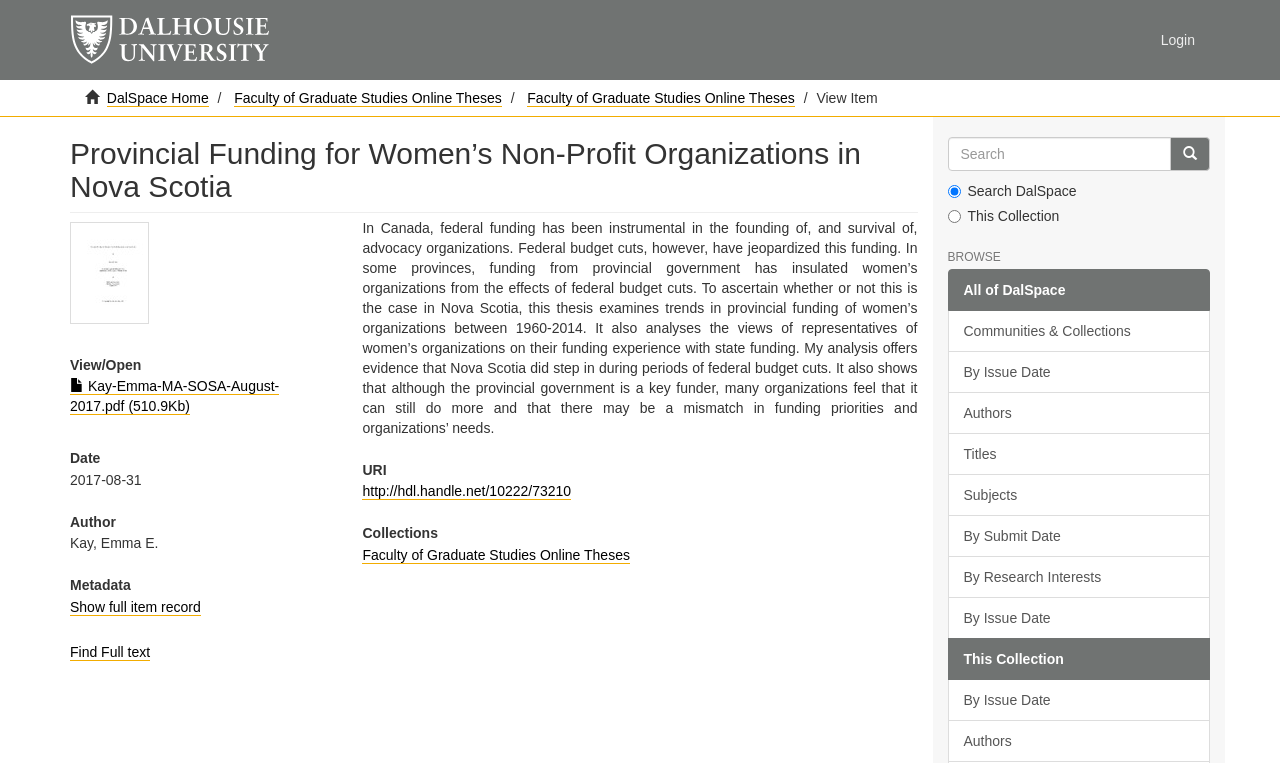Using the provided description: "Show full item record", find the bounding box coordinates of the corresponding UI element. The output should be four float numbers between 0 and 1, in the format [left, top, right, bottom].

[0.055, 0.784, 0.157, 0.807]